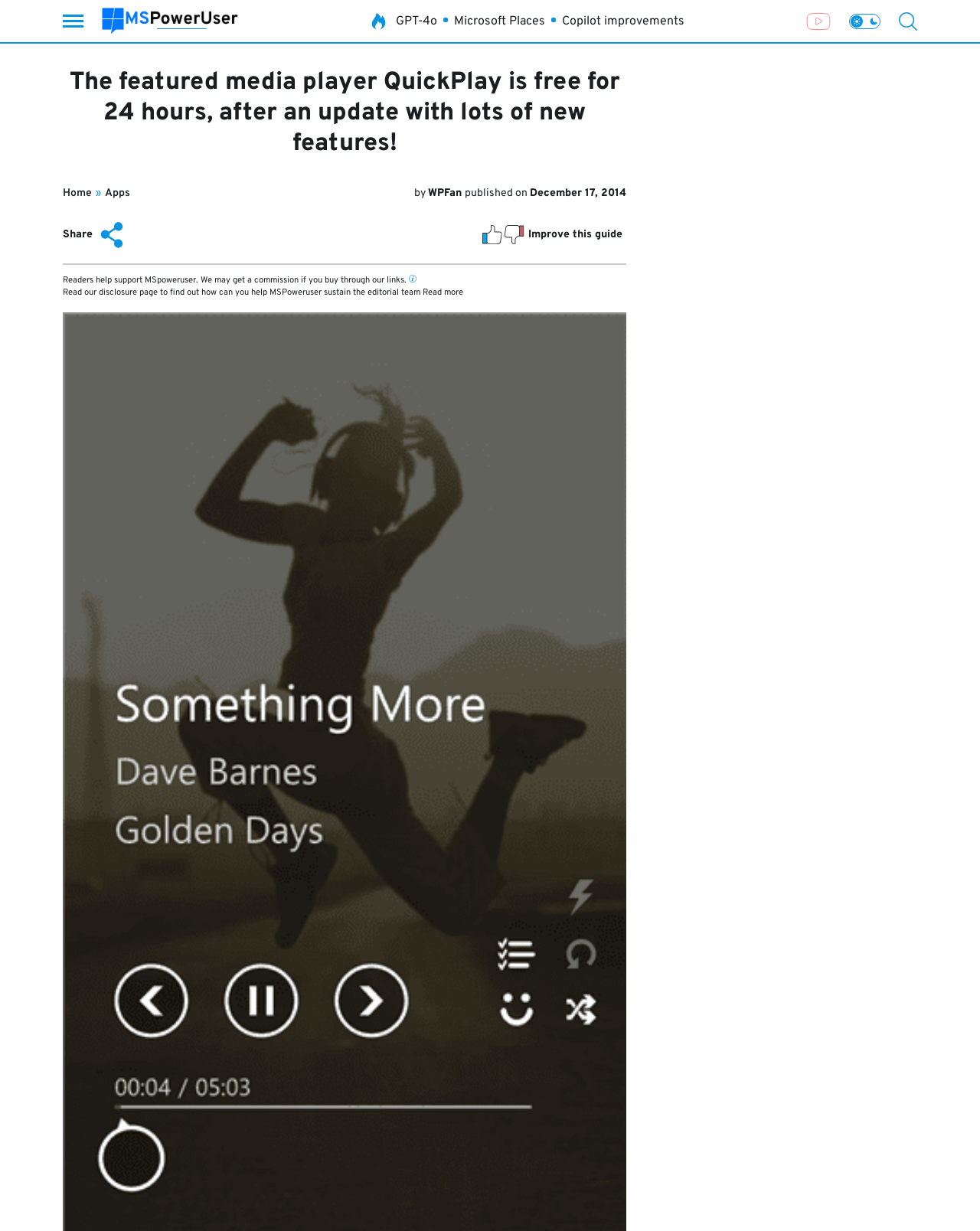Use one word or a short phrase to answer the question provided: 
What is the date of publication of the article?

December 17, 2014